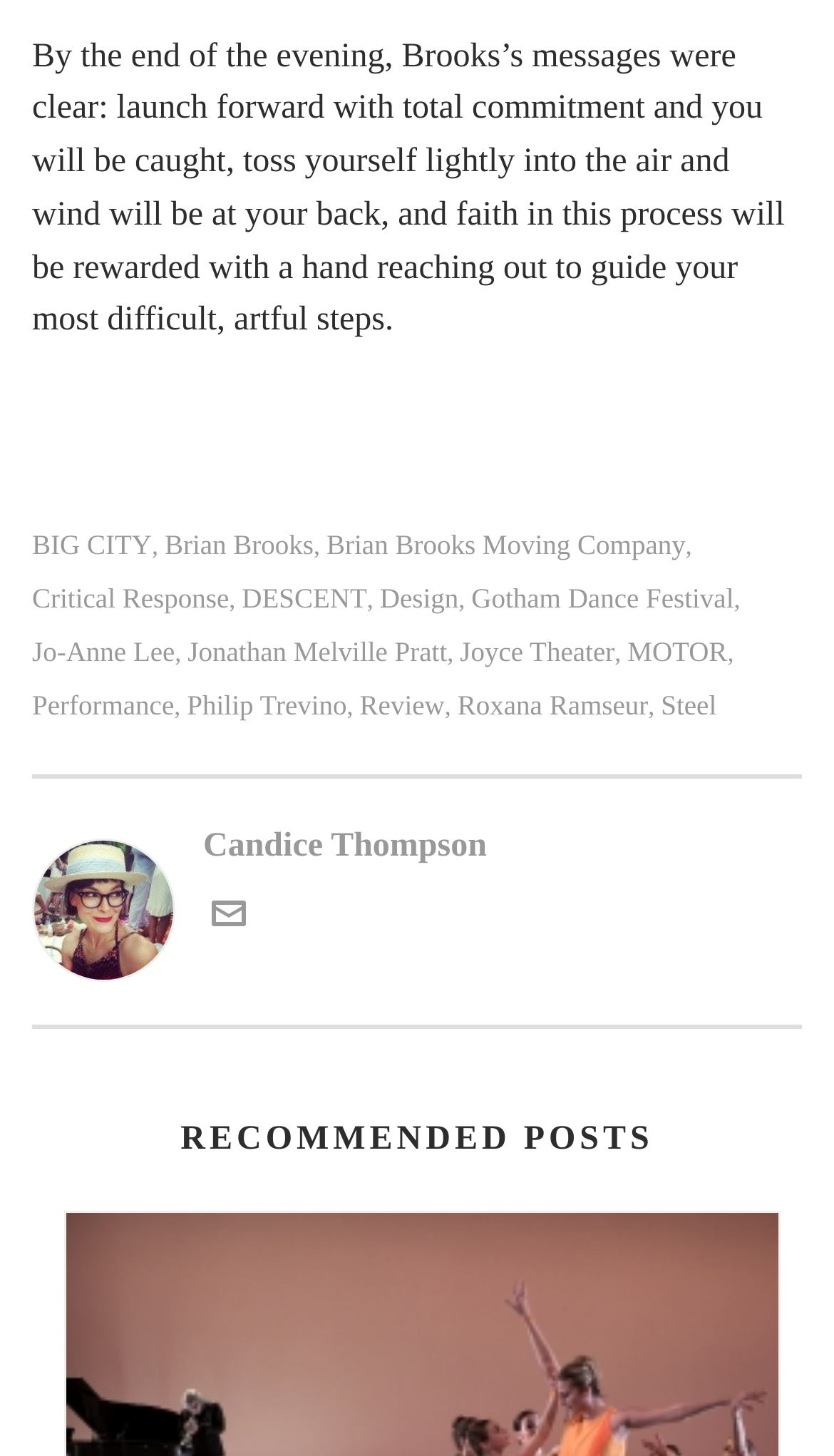How many commas are there in the webpage?
Refer to the screenshot and answer in one word or phrase.

5